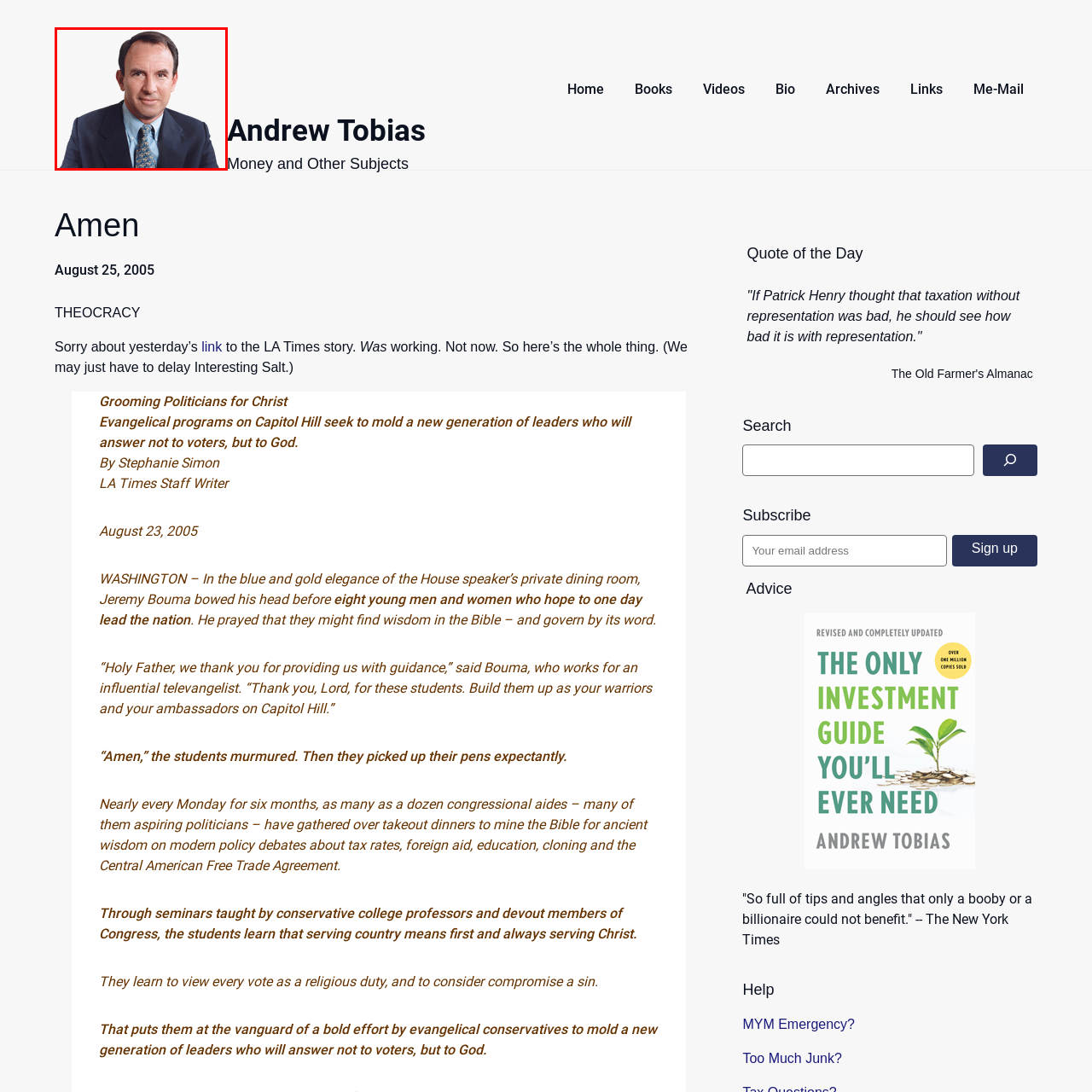Observe the content highlighted by the red box and supply a one-word or short phrase answer to the question: What is the dominant color of Andrew Tobias's dress shirt?

Light blue